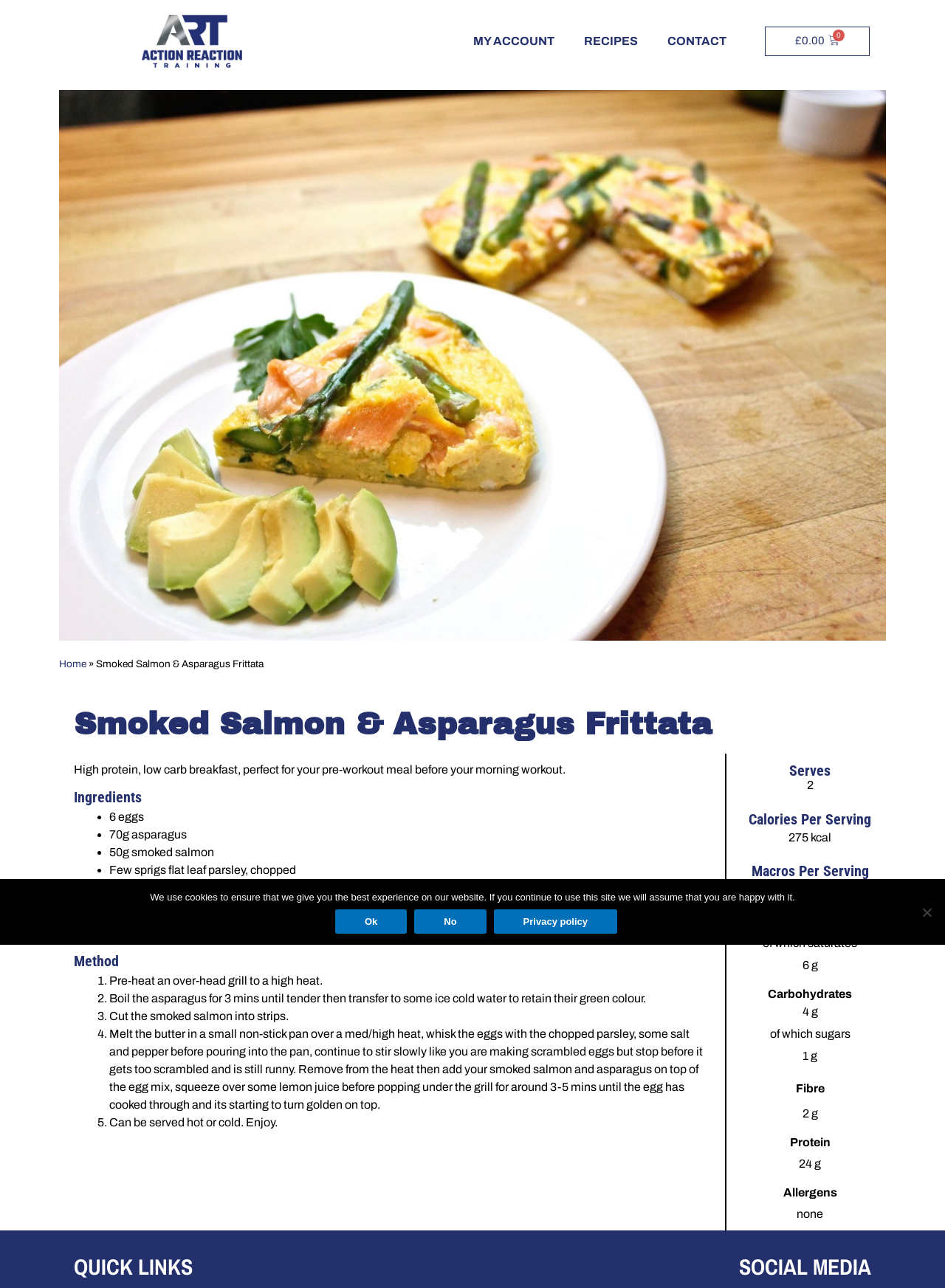Provide a short answer to the following question with just one word or phrase: What is the name of the recipe?

Smoked Salmon & Asparagus Frittata